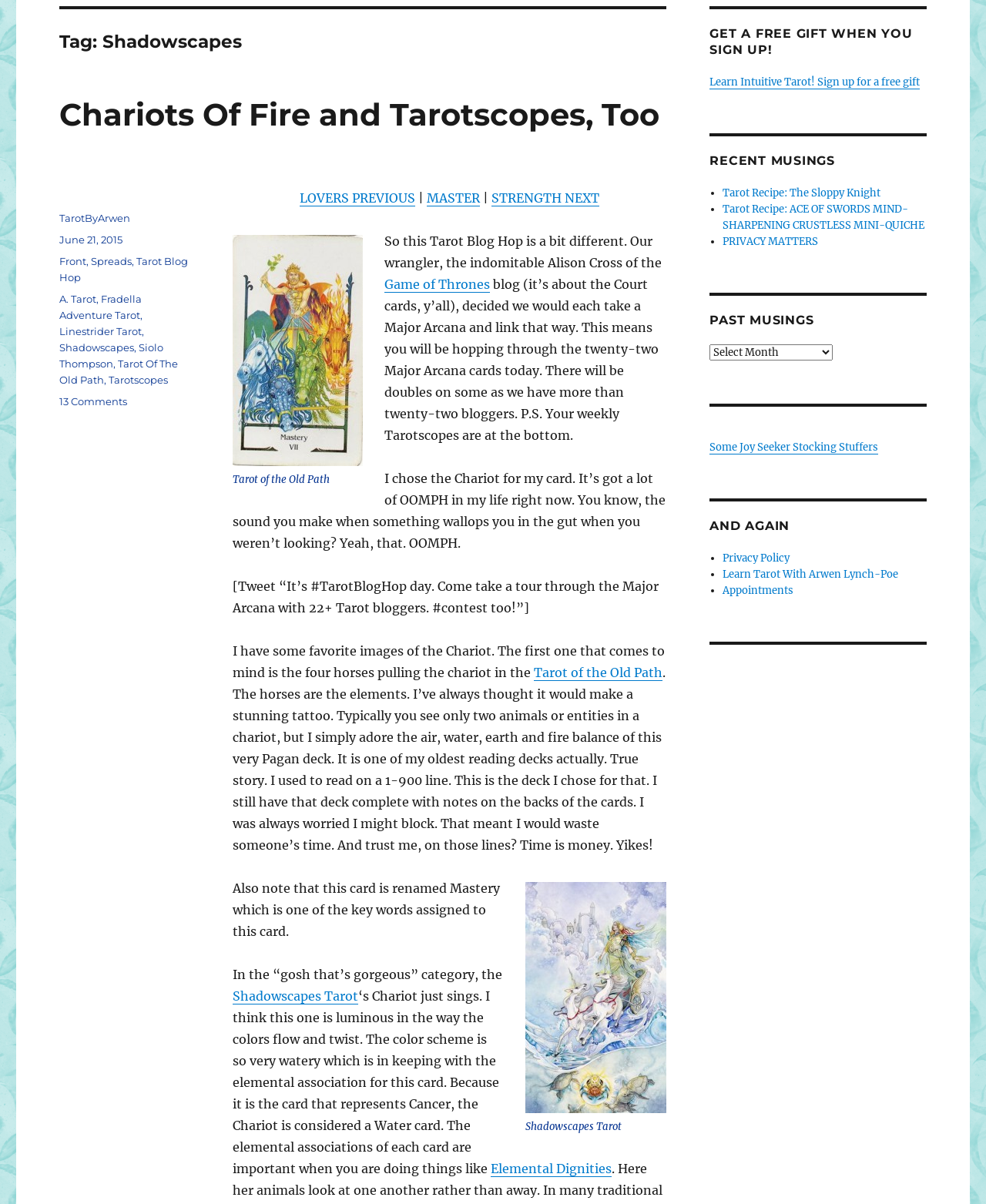Determine the bounding box for the UI element described here: "Fradella Adventure Tarot".

[0.06, 0.243, 0.144, 0.267]